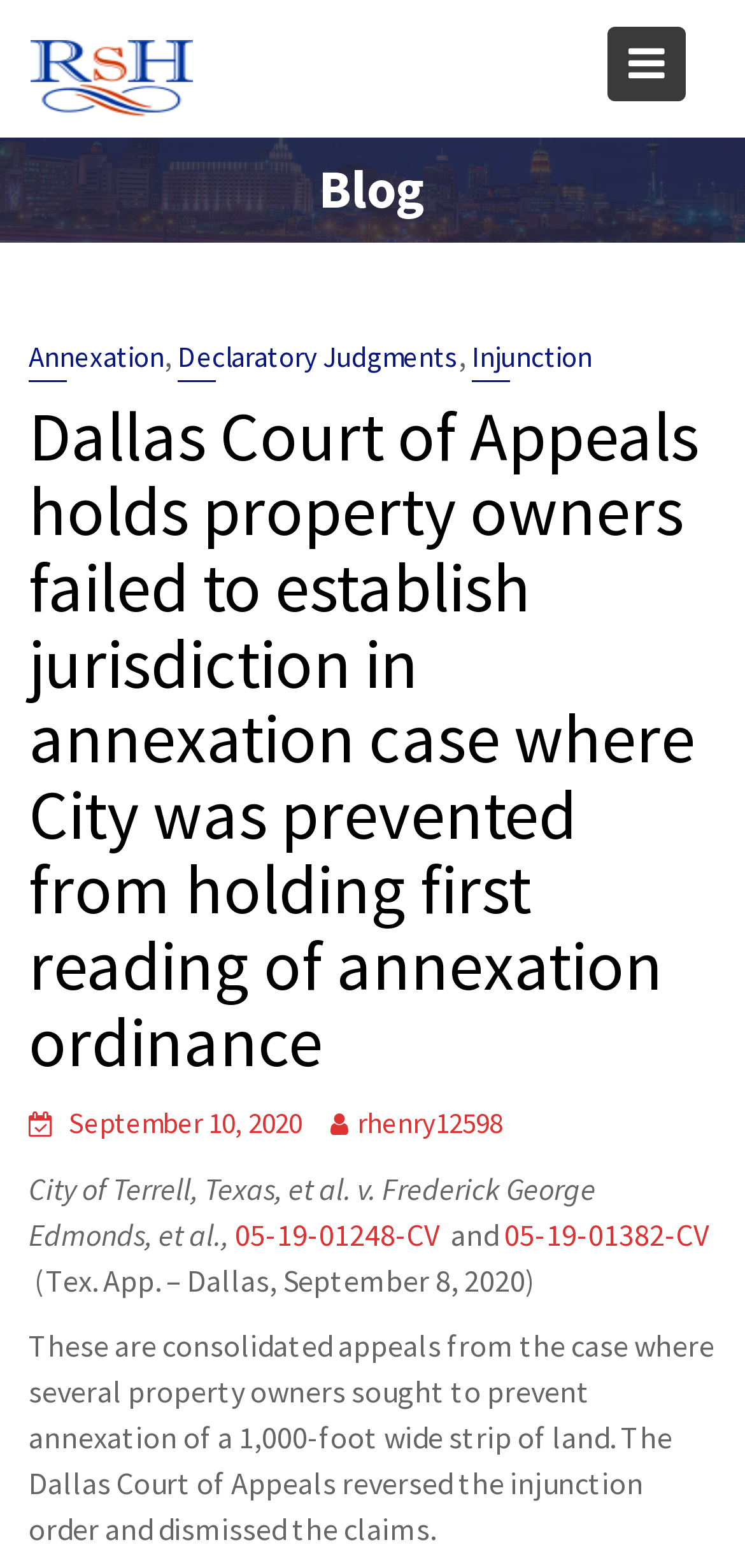Answer the following query with a single word or phrase:
What is the date of the blog post?

September 10, 2020